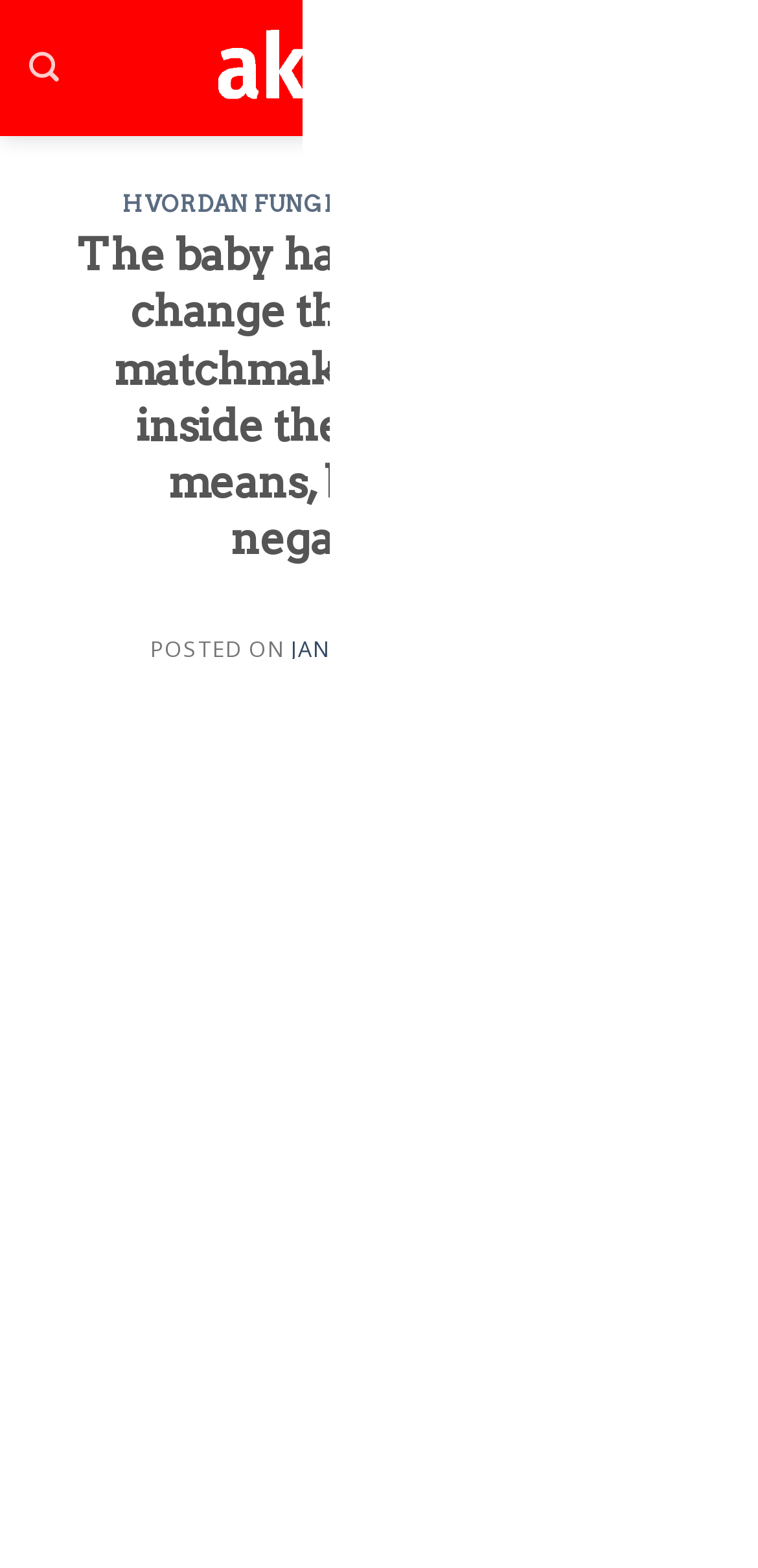What is the text of the first heading?
Provide a concise answer using a single word or phrase based on the image.

HVORDAN FUNGERER POSTORDREBRUDEN